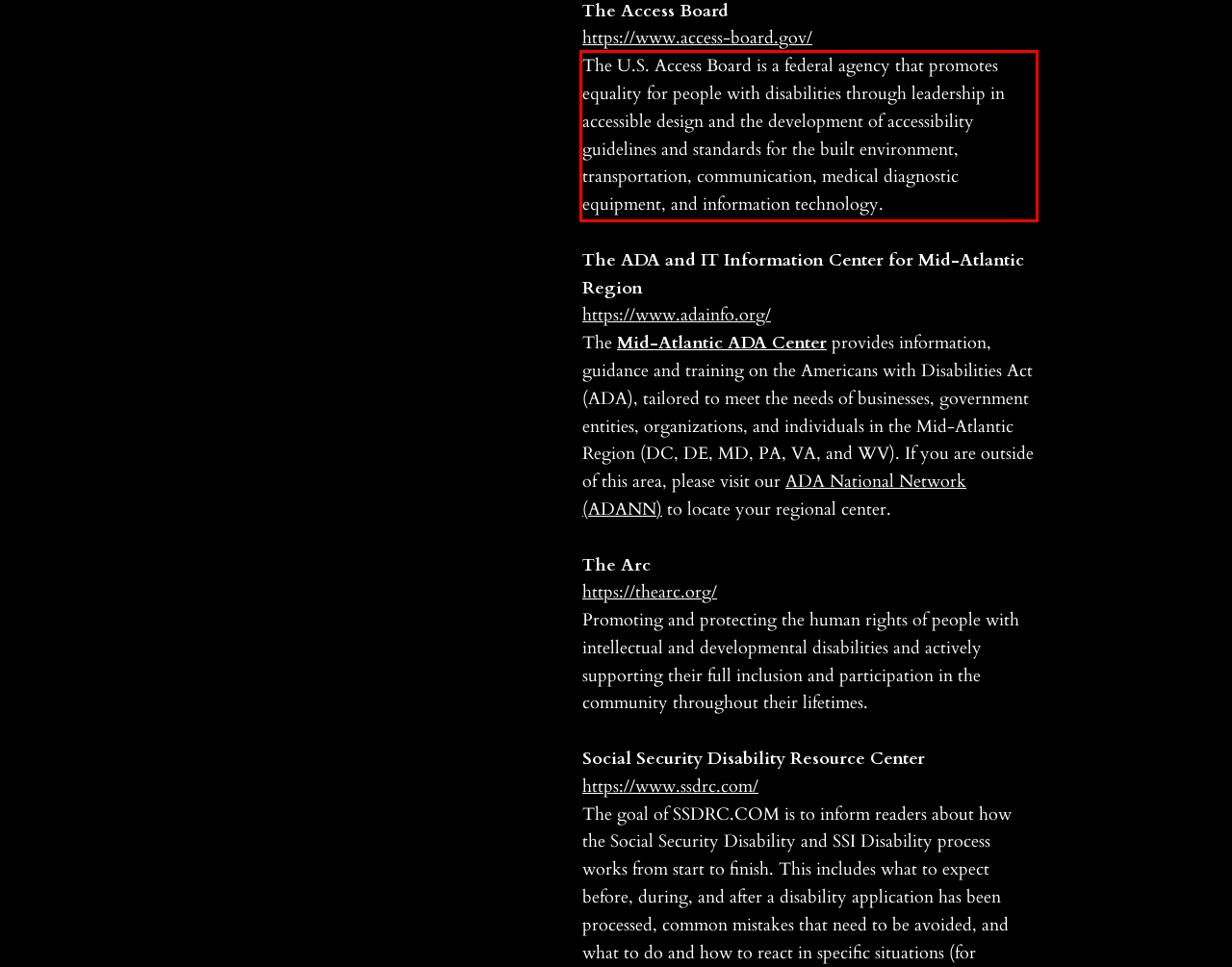Review the webpage screenshot provided, and perform OCR to extract the text from the red bounding box.

The U.S. Access Board is a federal agency that promotes equality for people with disabilities through leadership in accessible design and the development of accessibility guidelines and standards for the built environment, transportation, communication, medical diagnostic equipment, and information technology.